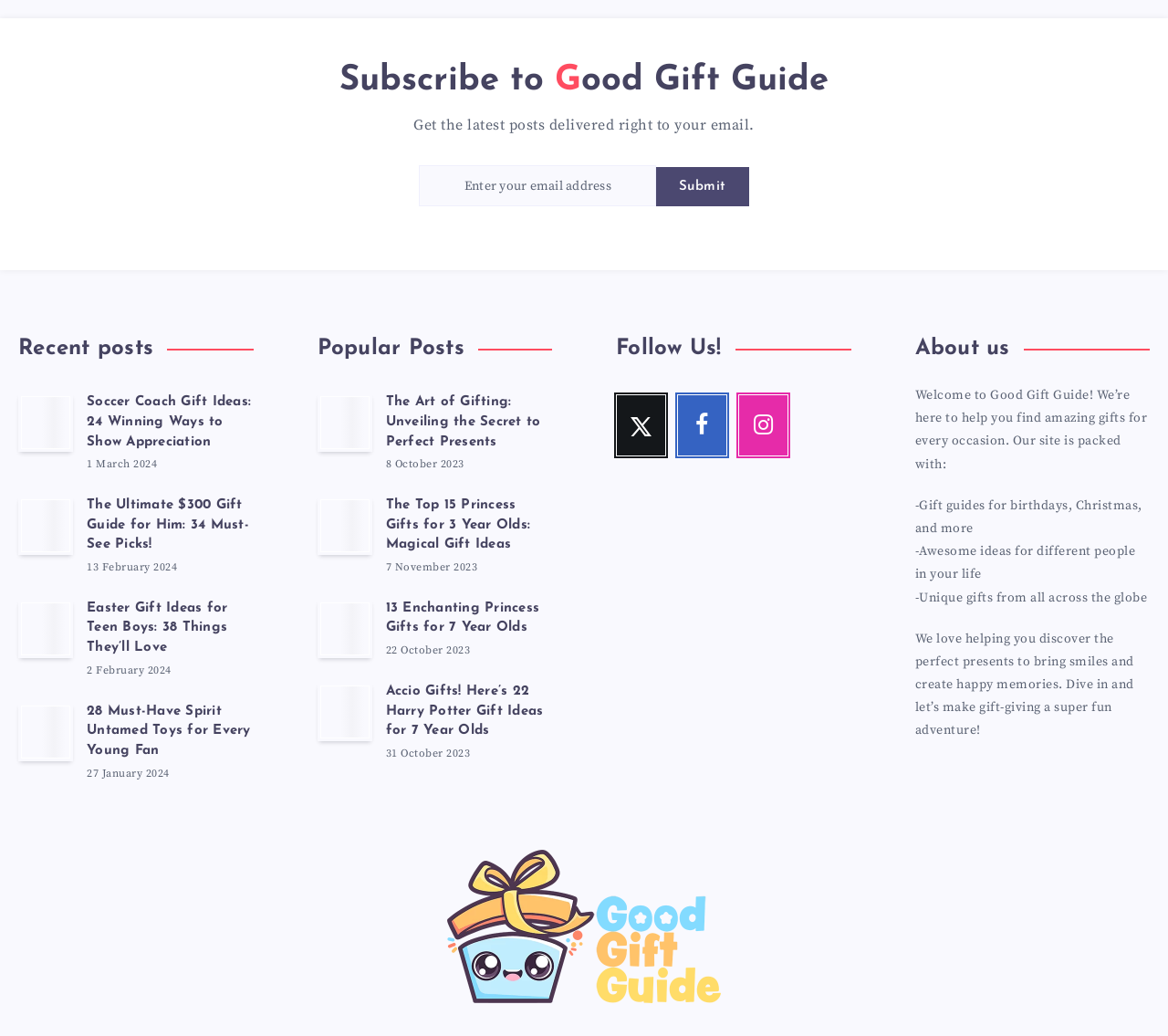Please determine the bounding box coordinates of the element to click in order to execute the following instruction: "Submit". The coordinates should be four float numbers between 0 and 1, specified as [left, top, right, bottom].

[0.562, 0.161, 0.641, 0.199]